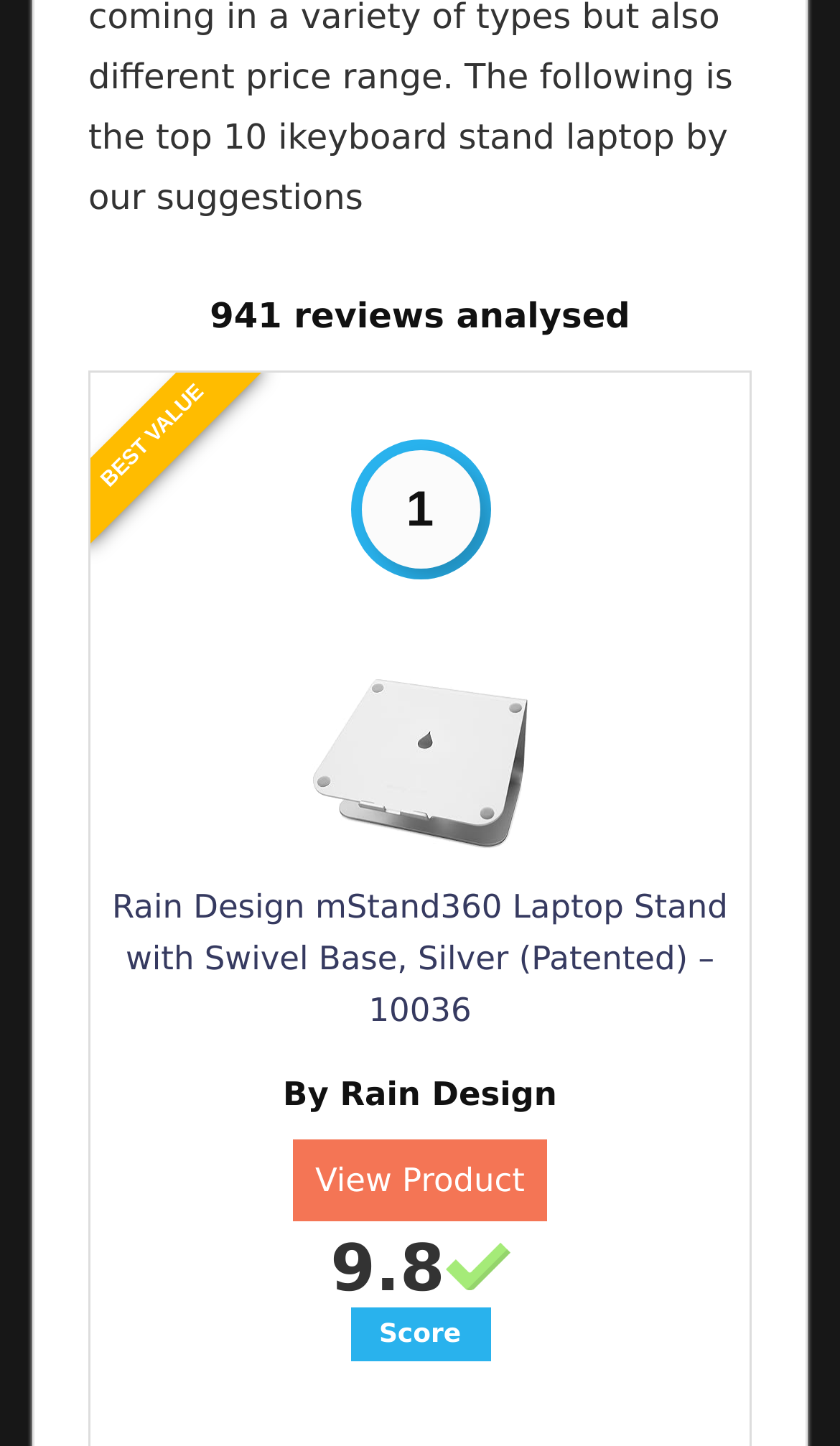Can you look at the image and give a comprehensive answer to the question:
What is the score of this product?

I found the score by looking at the StaticText element with the text '9.8' which is located near the 'Score' label.